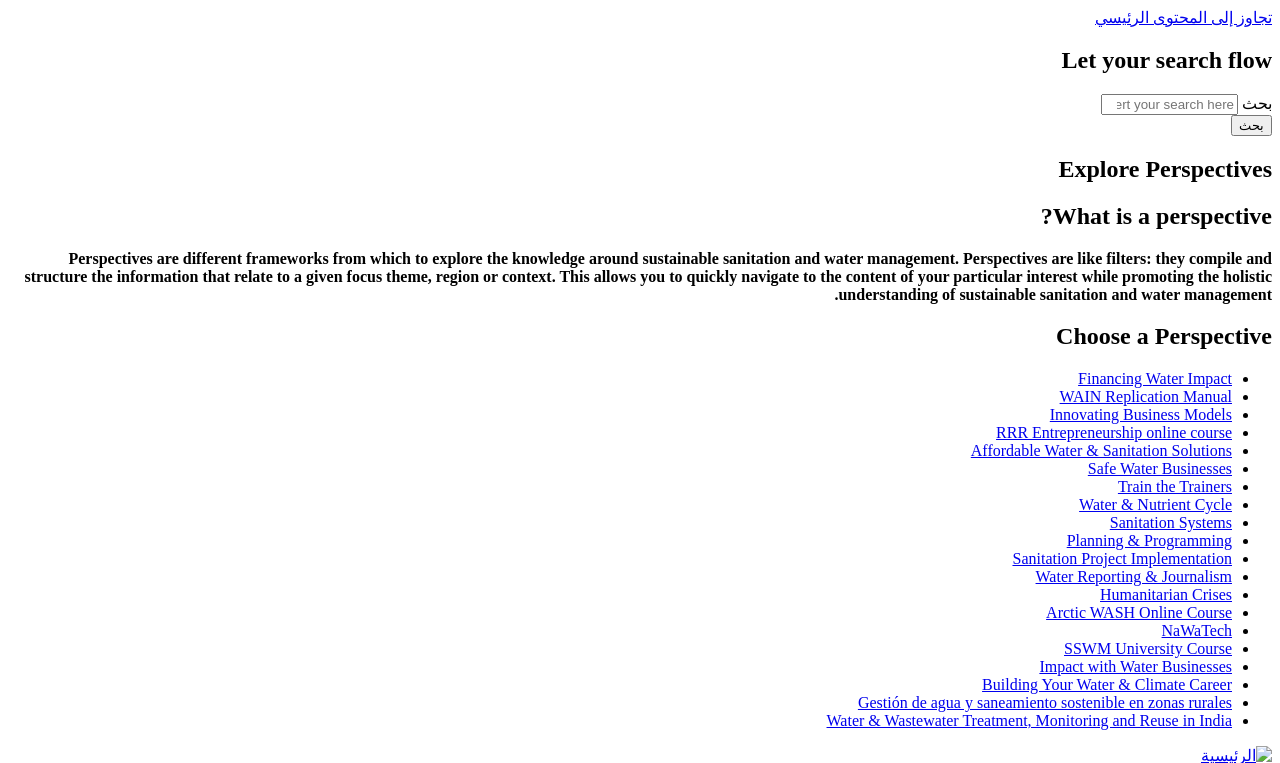Use the details in the image to answer the question thoroughly: 
How many list markers are there under the 'Choose a Perspective' section?

There are 29 list markers under the 'Choose a Perspective' section, each corresponding to a different perspective or topic. The list markers are denoted by a bullet point, and they are used to organize the various perspectives and topics in a clear and concise manner.